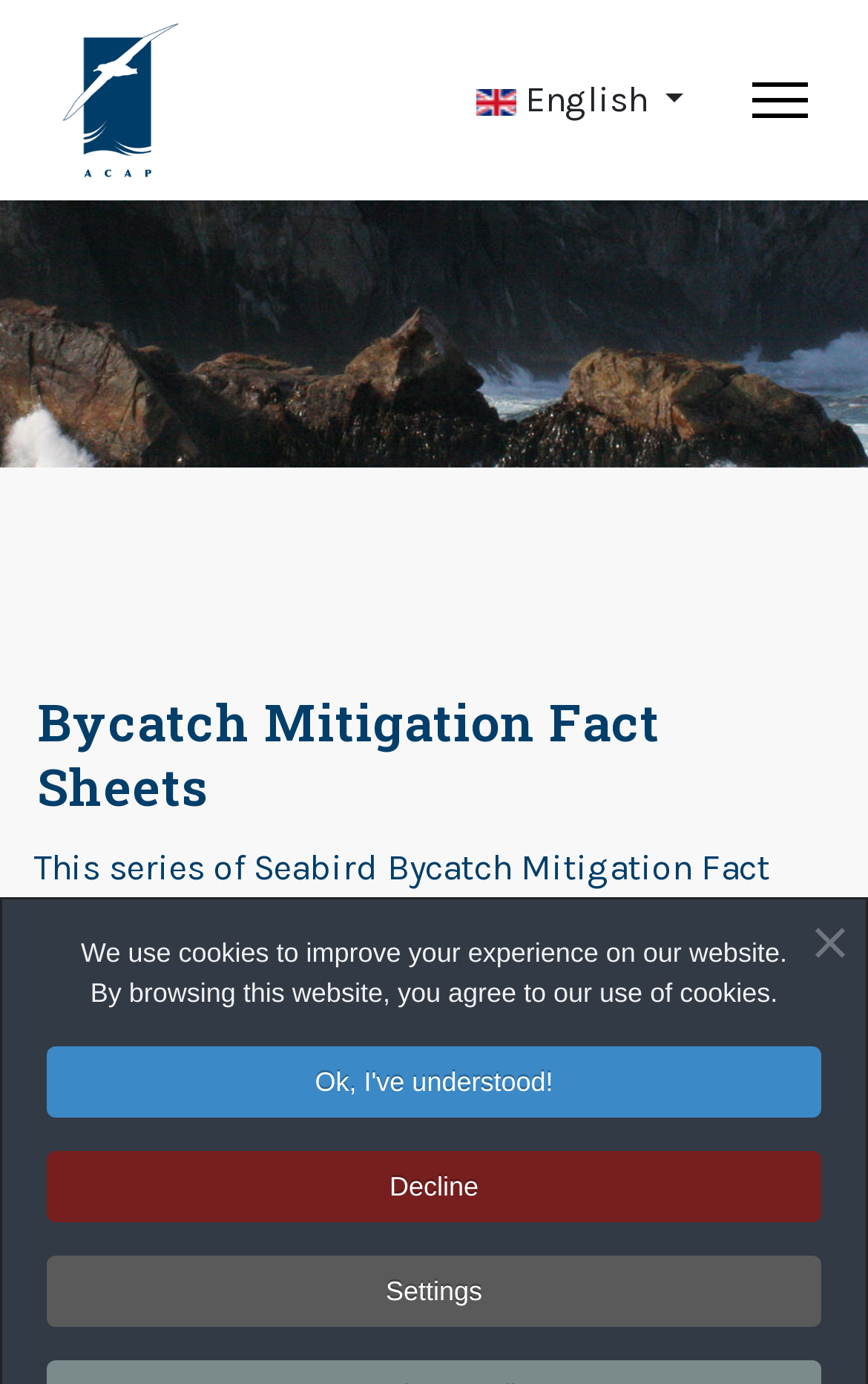Calculate the bounding box coordinates for the UI element based on the following description: "aria-label="Instagram"". Ensure the coordinates are four float numbers between 0 and 1, i.e., [left, top, right, bottom].

None